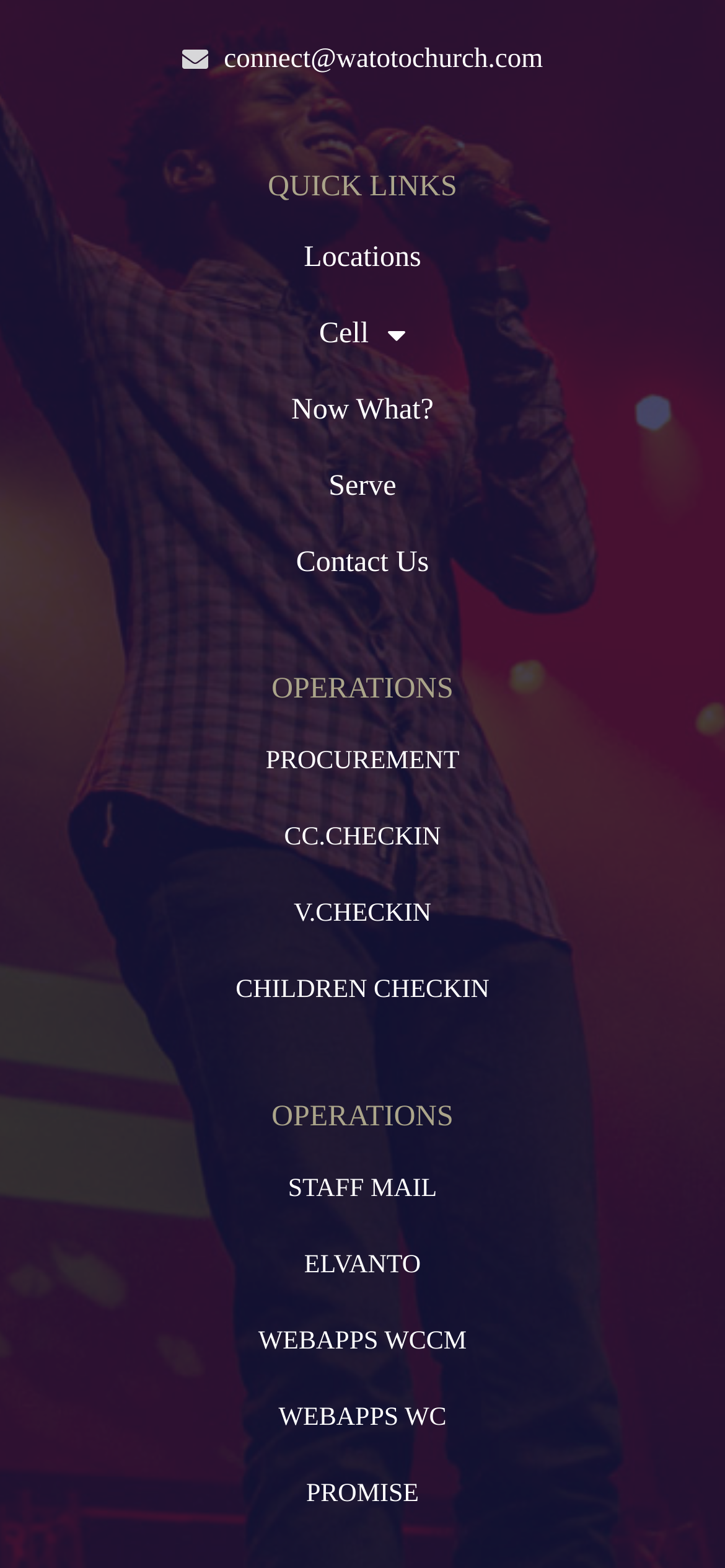What are the quick links provided on the webpage?
Kindly offer a detailed explanation using the data available in the image.

The quick links are found in the links section of the webpage, which are 'Locations', 'Cell', 'Now What?', 'Serve', and 'Contact Us'.